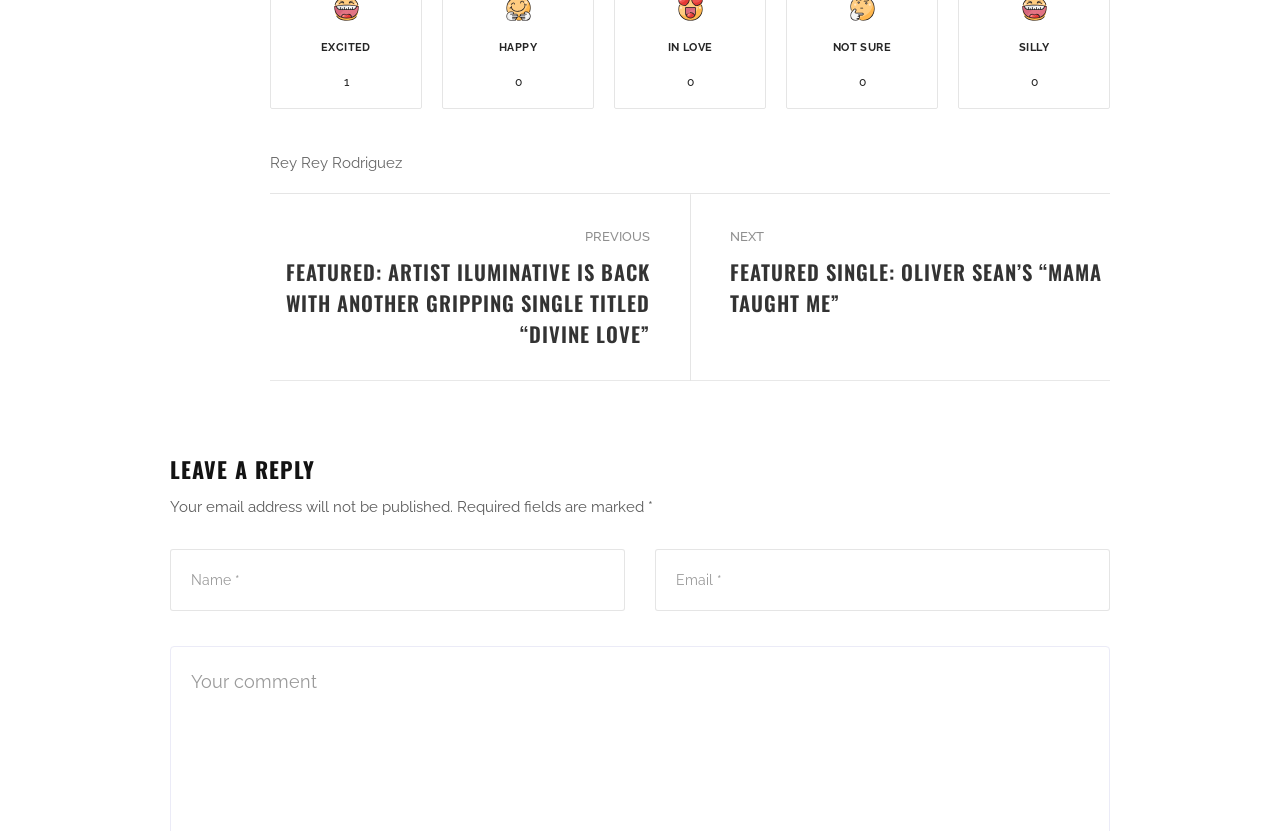Predict the bounding box for the UI component with the following description: "Next".

[0.57, 0.27, 0.867, 0.301]